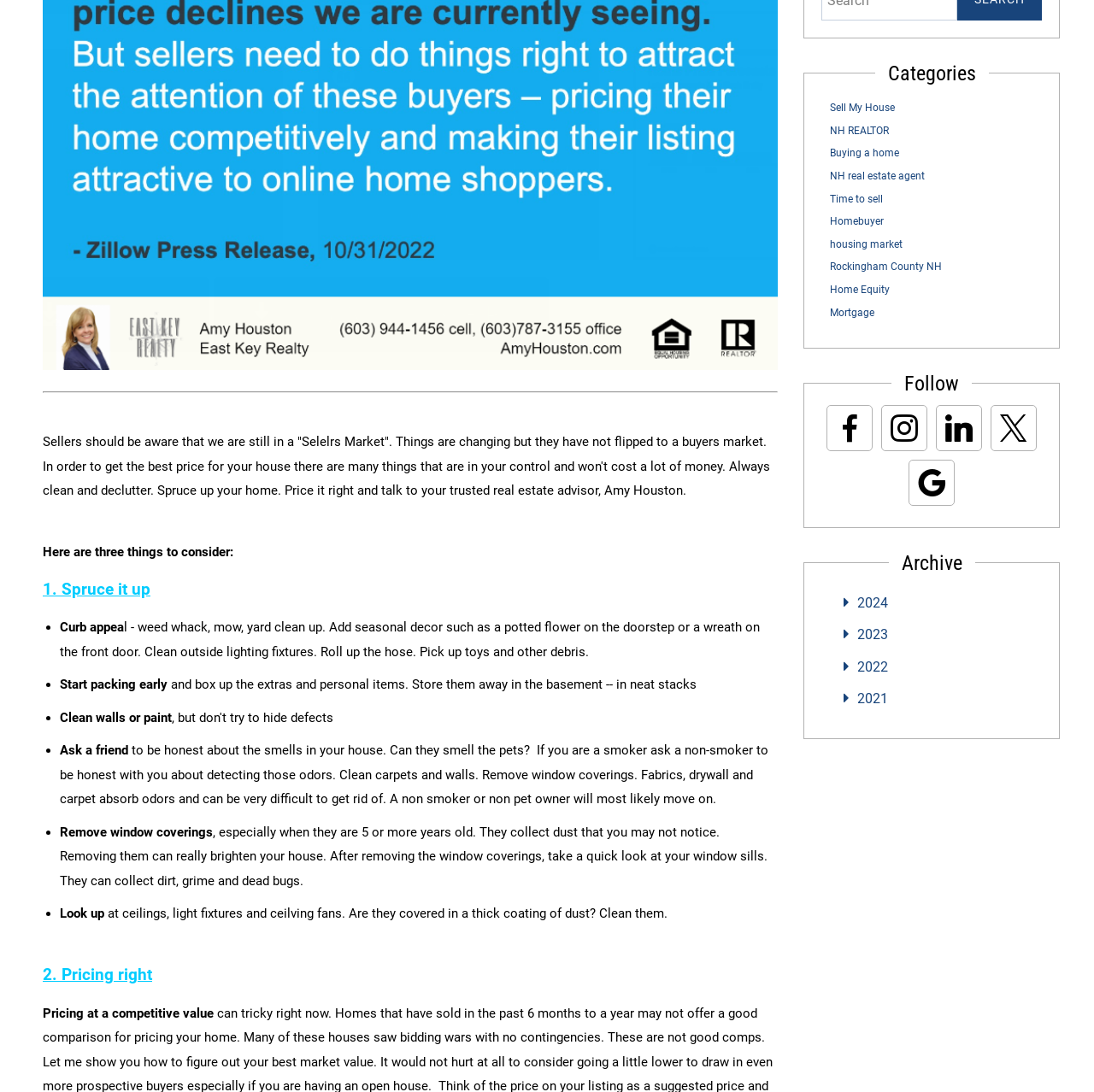Given the description of the UI element: "Buying a home", predict the bounding box coordinates in the form of [left, top, right, bottom], with each value being a float between 0 and 1.

[0.759, 0.135, 0.822, 0.146]